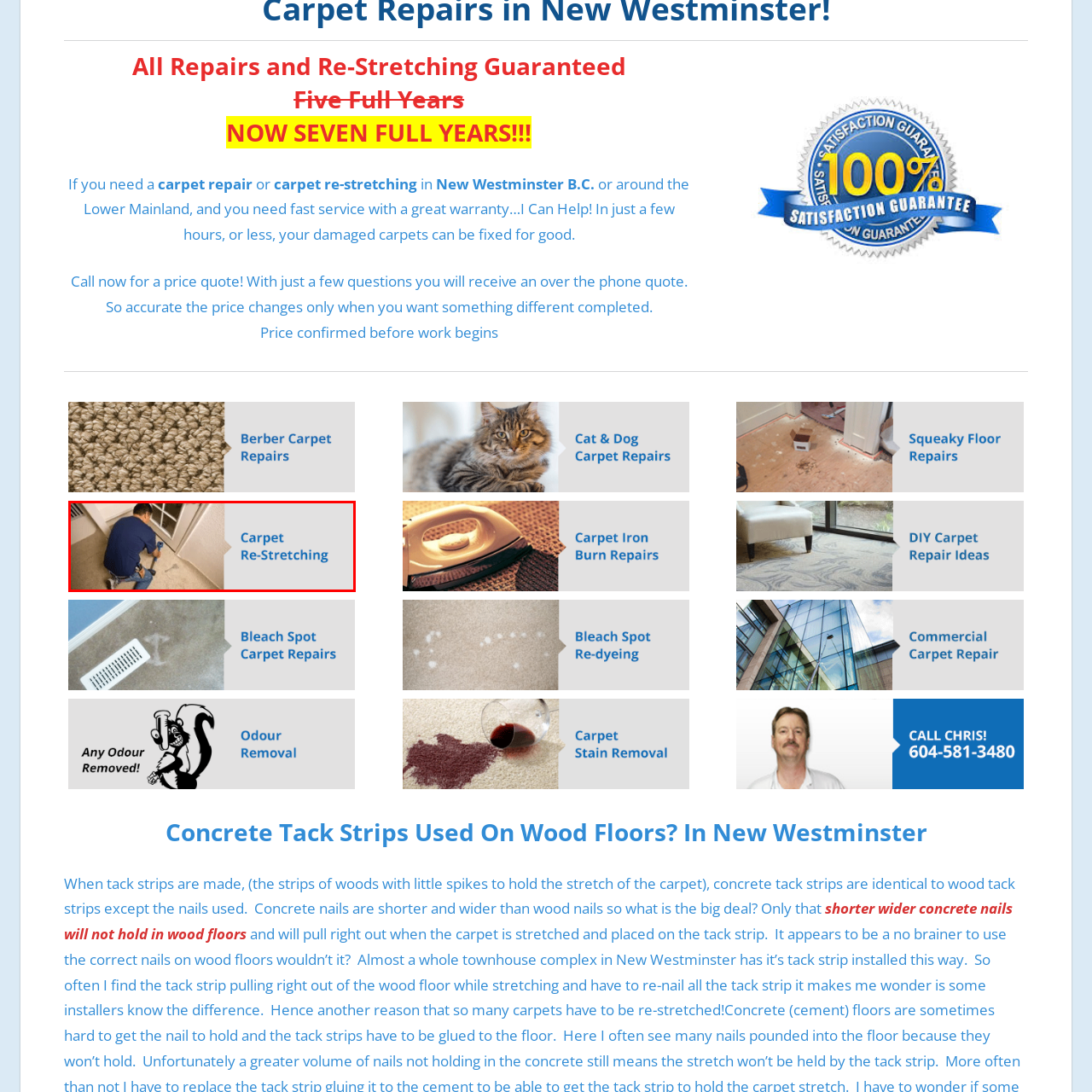Is the individual performing the carpet re-stretching standing?
Inspect the image within the red bounding box and respond with a detailed answer, leveraging all visible details.

The caption describes the individual as 'kneeling on a plush carpet', which indicates that they are not standing while performing the carpet re-stretching service.